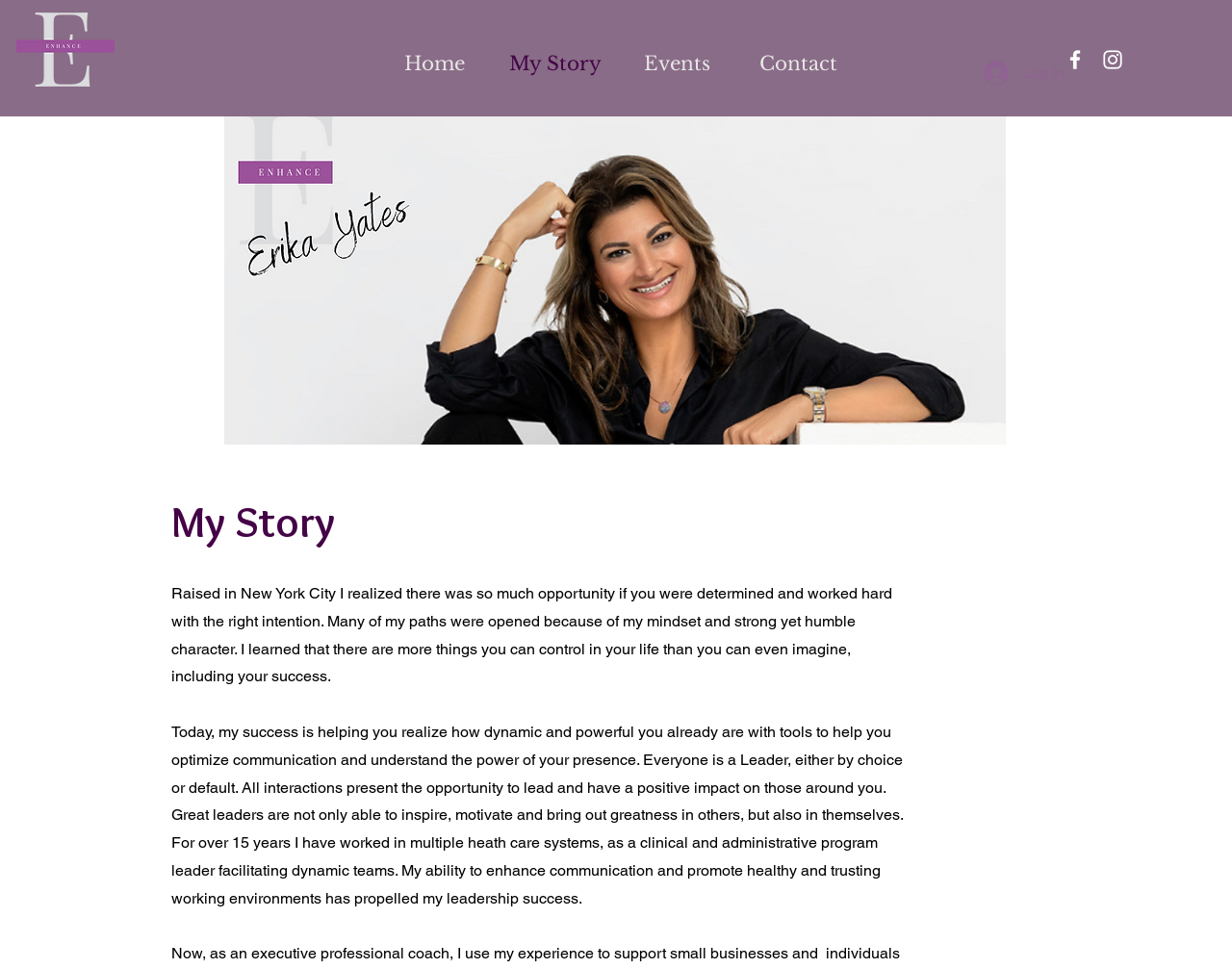Please provide a comprehensive answer to the question below using the information from the image: What is the author's background?

The author's background is mentioned in the text, which states that the author has worked in multiple health care systems as a clinical and administrative program leader.